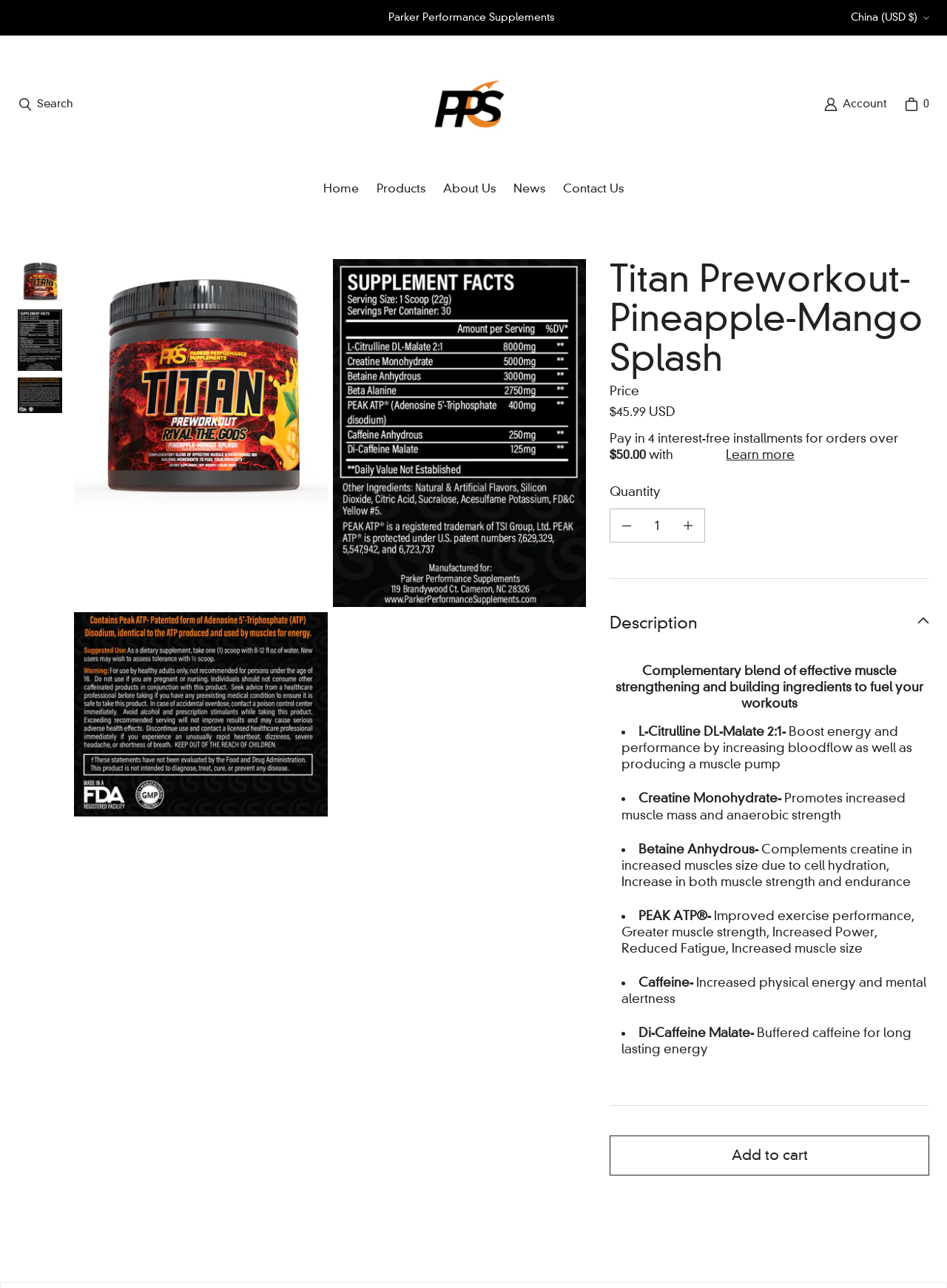Locate the bounding box of the UI element defined by this description: "Parker Performance Supplements". The coordinates should be given as four float numbers between 0 and 1, formatted as [left, top, right, bottom].

[0.407, 0.001, 0.588, 0.026]